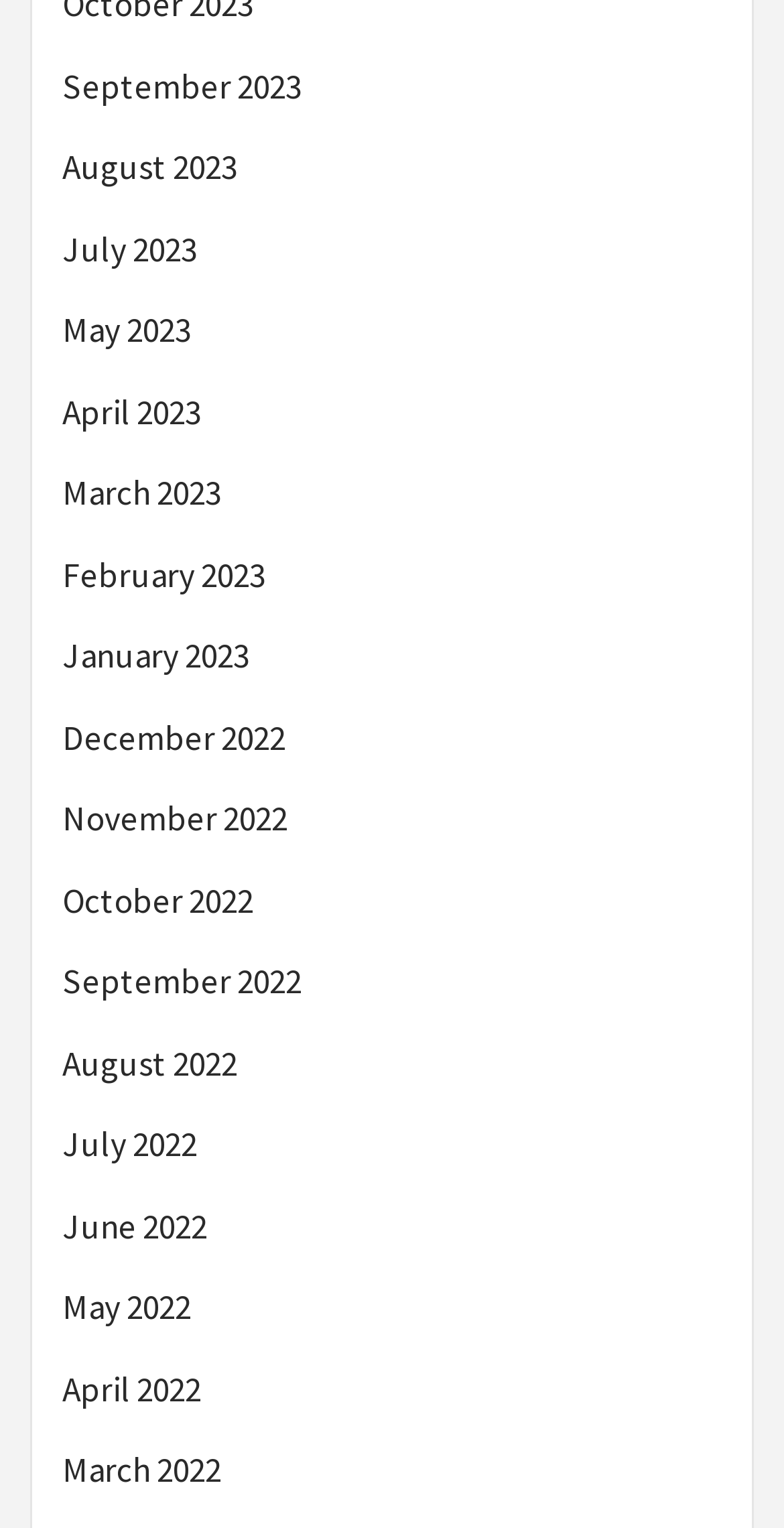Give the bounding box coordinates for the element described as: "July 2022".

[0.079, 0.733, 0.921, 0.787]